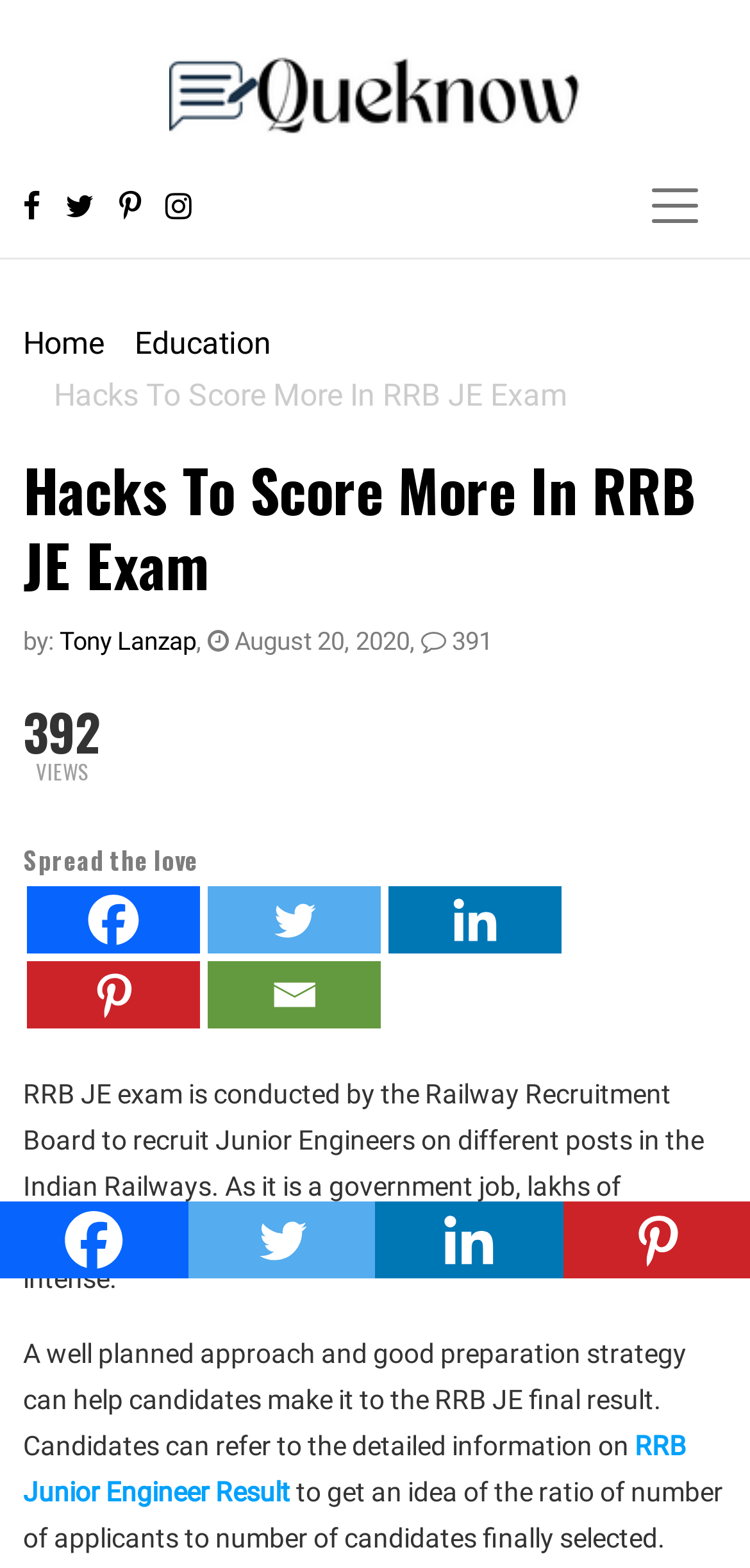Based on what you see in the screenshot, provide a thorough answer to this question: What is the purpose of the RRB JE exam?

The purpose of the RRB JE exam can be inferred from the content of the article, which states that the RRB JE exam is conducted by the Railway Recruitment Board to recruit Junior Engineers on different posts in the Indian Railways.